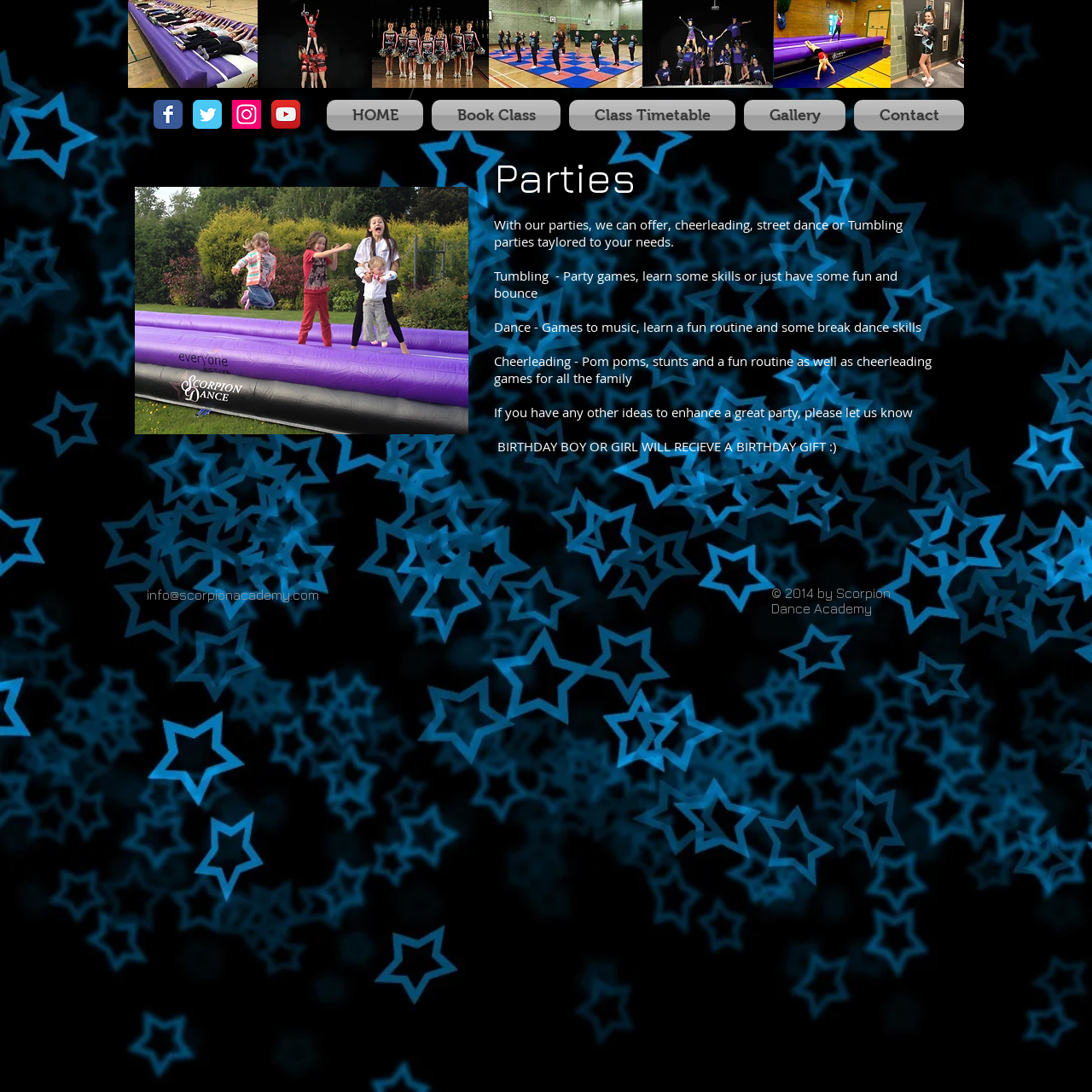Determine the coordinates of the bounding box for the clickable area needed to execute this instruction: "View Scorpion Dance Academy's Facebook page".

[0.141, 0.091, 0.167, 0.118]